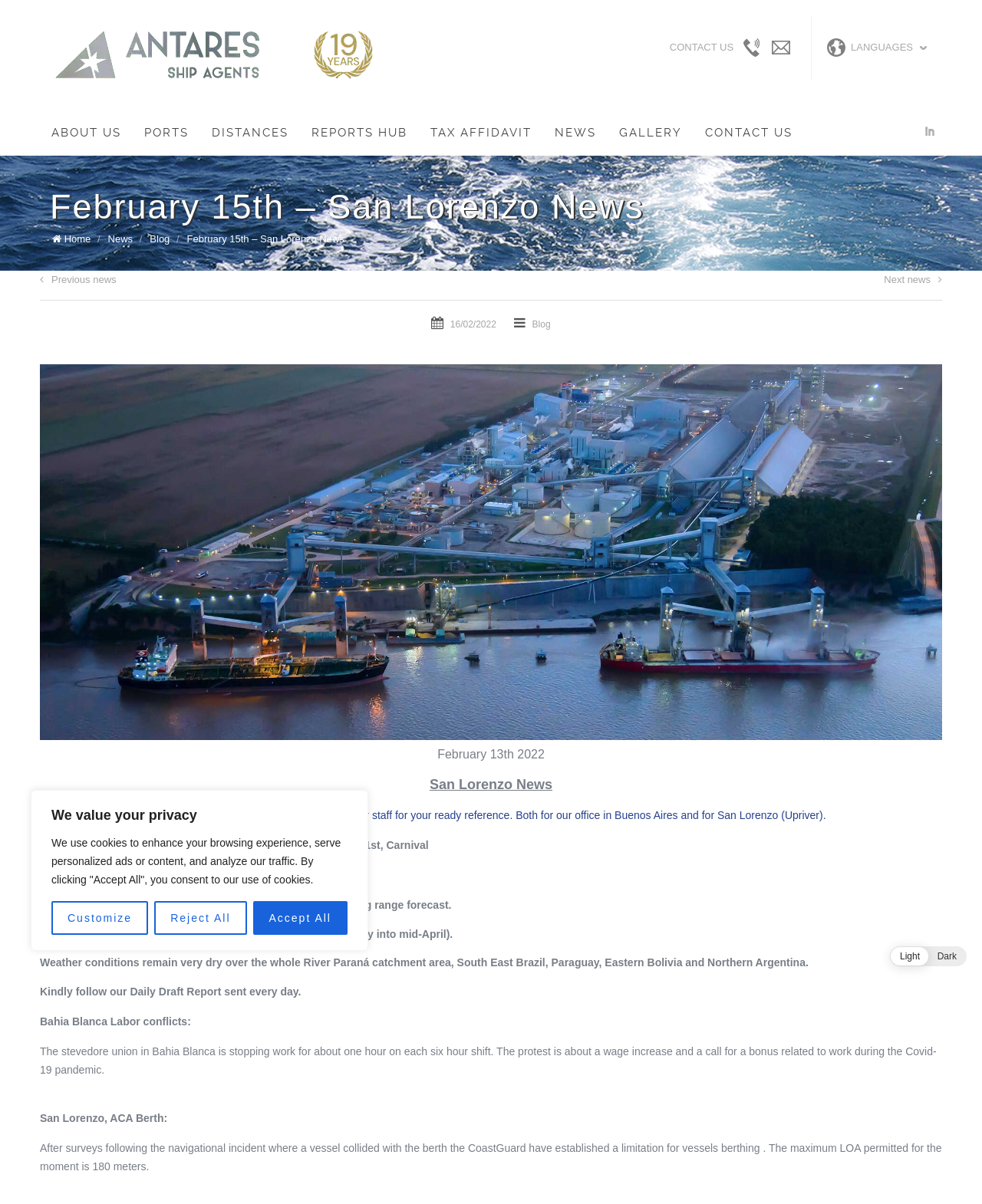Please determine the bounding box coordinates of the area that needs to be clicked to complete this task: 'Click the 'flyer' link'. The coordinates must be four float numbers between 0 and 1, formatted as [left, top, right, bottom].

[0.223, 0.672, 0.244, 0.682]